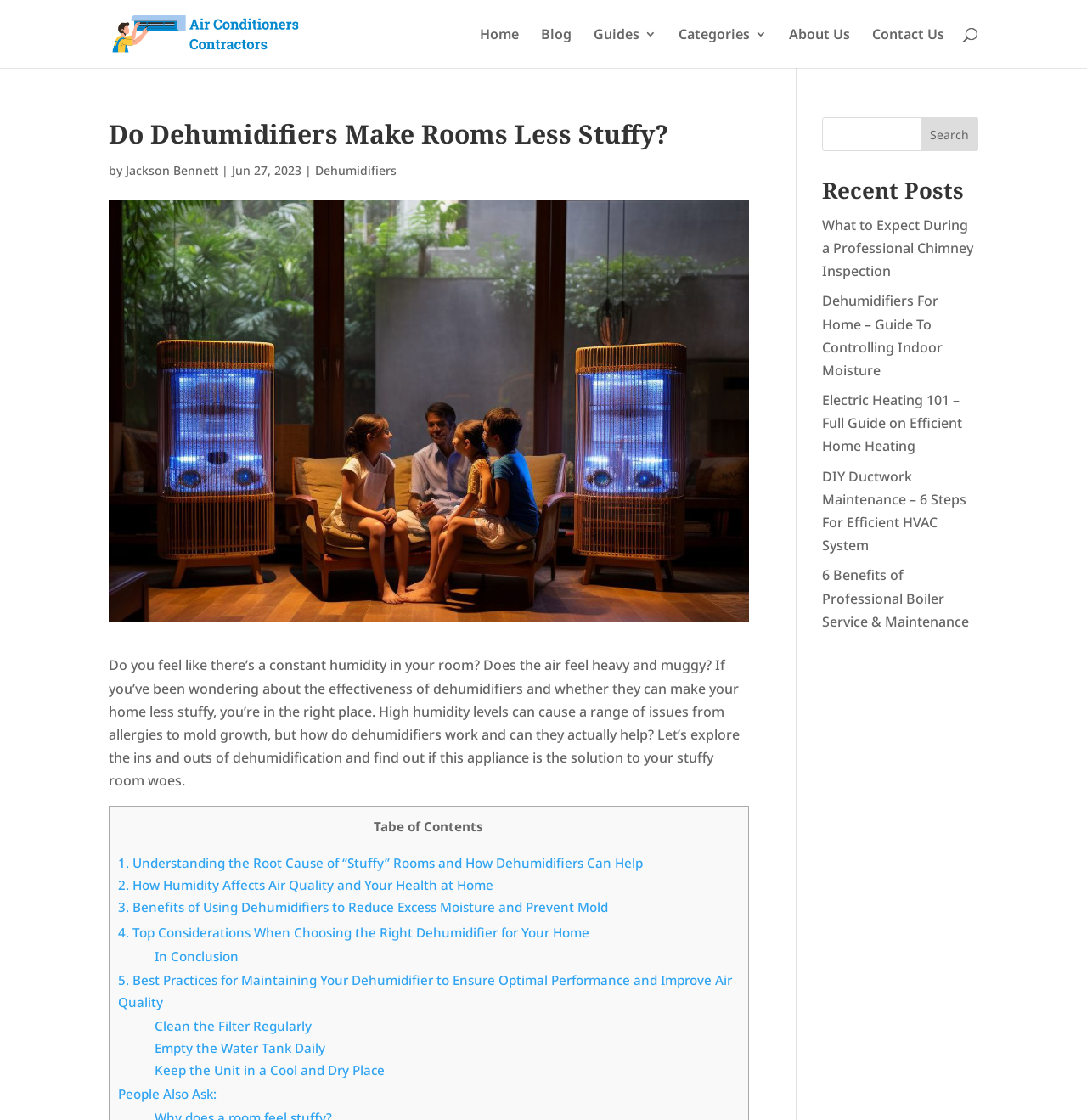Give a detailed account of the webpage's layout and content.

The webpage is about dehumidifiers and their benefits in improving air quality and reducing stuffiness in rooms. At the top, there is a logo and a navigation menu with links to "Home", "Blog", "Guides", "Categories", "About Us", and "Contact Us". Below the navigation menu, there is a search bar.

The main content of the webpage is an article titled "Do Dehumidifiers Make Rooms Less Stuffy?" written by Jackson Bennett on June 27, 2023. The article starts with a brief introduction to the problem of humidity in rooms and how dehumidifiers can help. The introduction is followed by a table of contents with links to different sections of the article, including "Understanding the Root Cause of “Stuffy” Rooms and How Dehumidifiers Can Help", "How Humidity Affects Air Quality and Your Health at Home", and "Benefits of Using Dehumidifiers to Reduce Excess Moisture and Prevent Mold".

The article is divided into several sections, each discussing a specific aspect of dehumidifiers and their benefits. There are also links to other related articles, such as "Dehumidifiers For Home – Guide To Controlling Indoor Moisture" and "Electric Heating 101 – Full Guide on Efficient Home Heating".

On the right side of the webpage, there is a section titled "Recent Posts" with links to several recent articles, including "What to Expect During a Professional Chimney Inspection" and "DIY Ductwork Maintenance – 6 Steps For Efficient HVAC System".